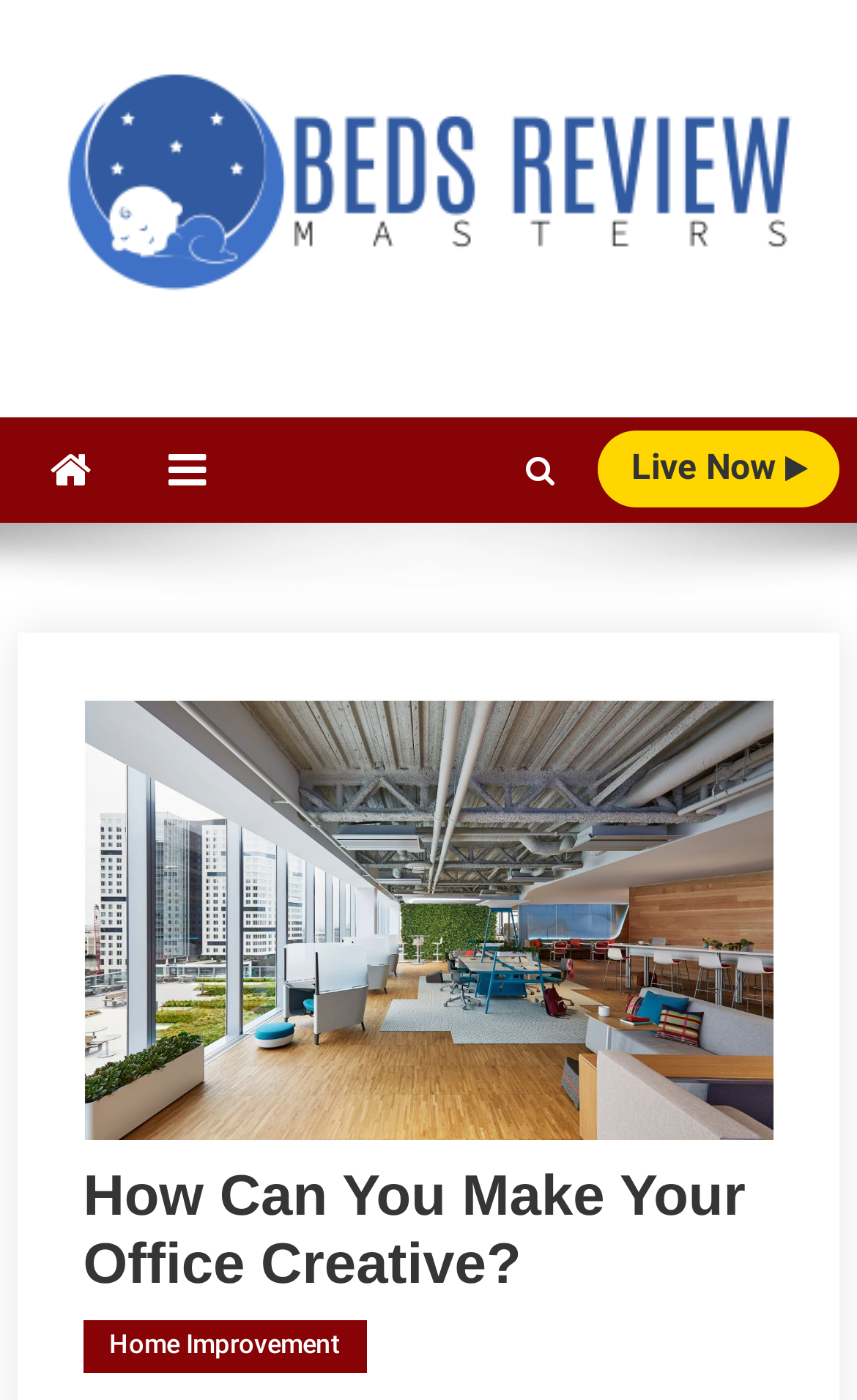Answer briefly with one word or phrase:
What is the category of the article?

Home Improvement